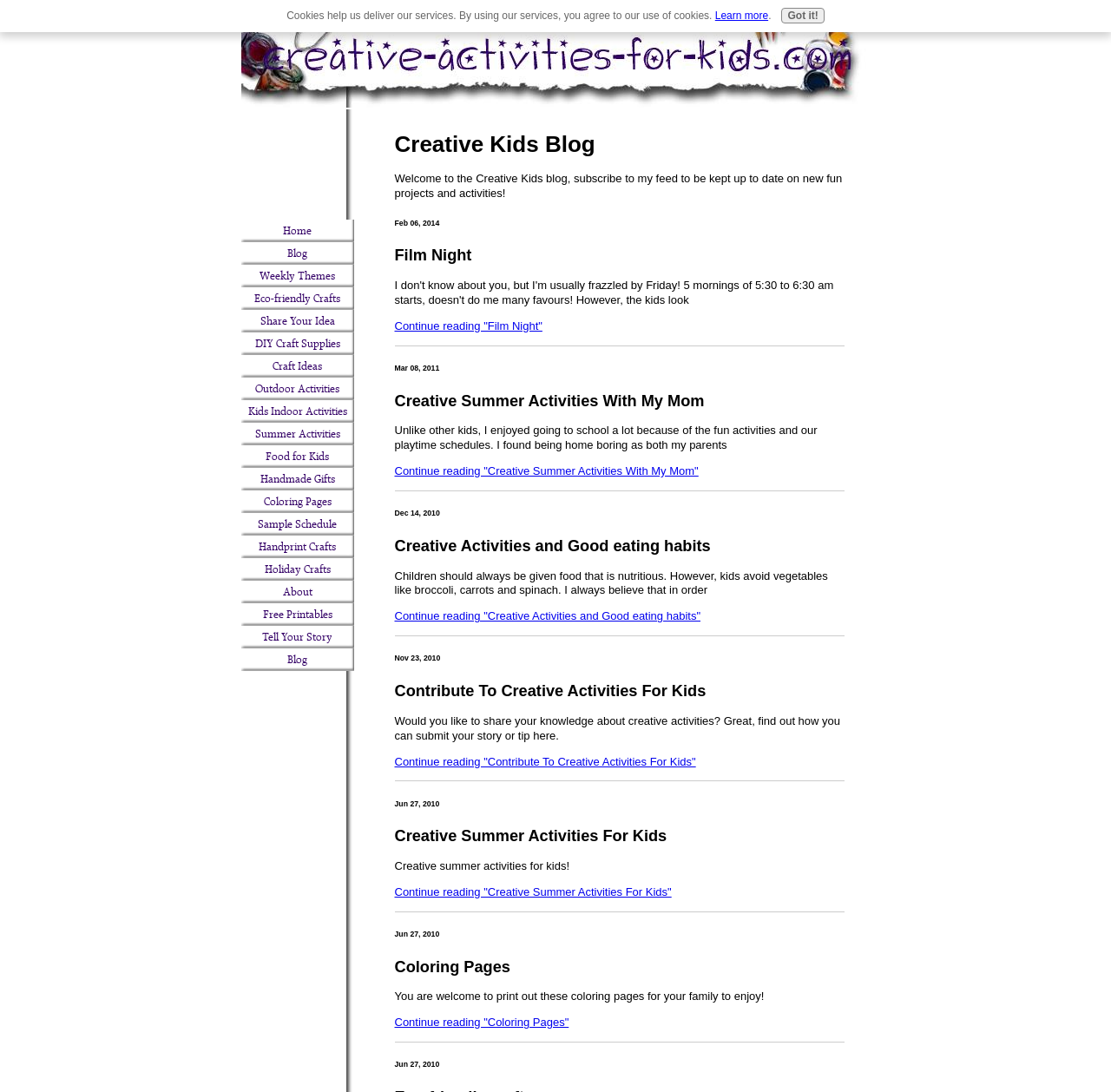Determine the bounding box coordinates of the UI element that matches the following description: "Continue reading "Film Night"". The coordinates should be four float numbers between 0 and 1 in the format [left, top, right, bottom].

[0.355, 0.292, 0.488, 0.304]